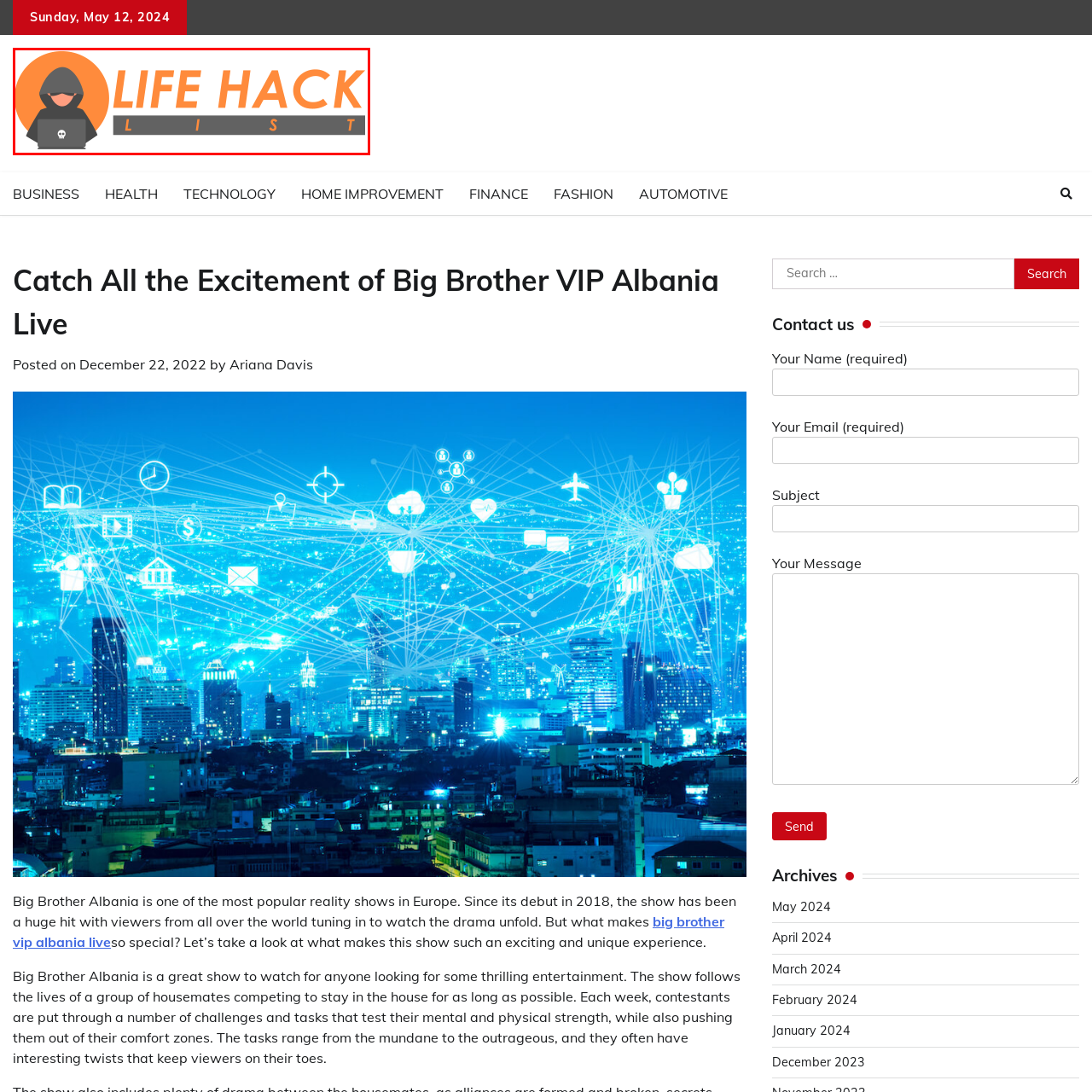Look at the photo within the red outline and describe it thoroughly.

The image features a playful and engaging graphic representing a "Life Hacks List." It showcases an animated character in a hooded sweatshirt, which combined with a stylized computer icon adorned with a skull, suggests a fun yet edgy approach to sharing life hacks. The bold typography emphasizes the words "LIFE HACK" in bright orange against a darker background, capturing attention and conveying a sense of creativity and innovation. This image serves as a vibrant visual entry point for users exploring practical tips and tricks to enhance their daily lives.